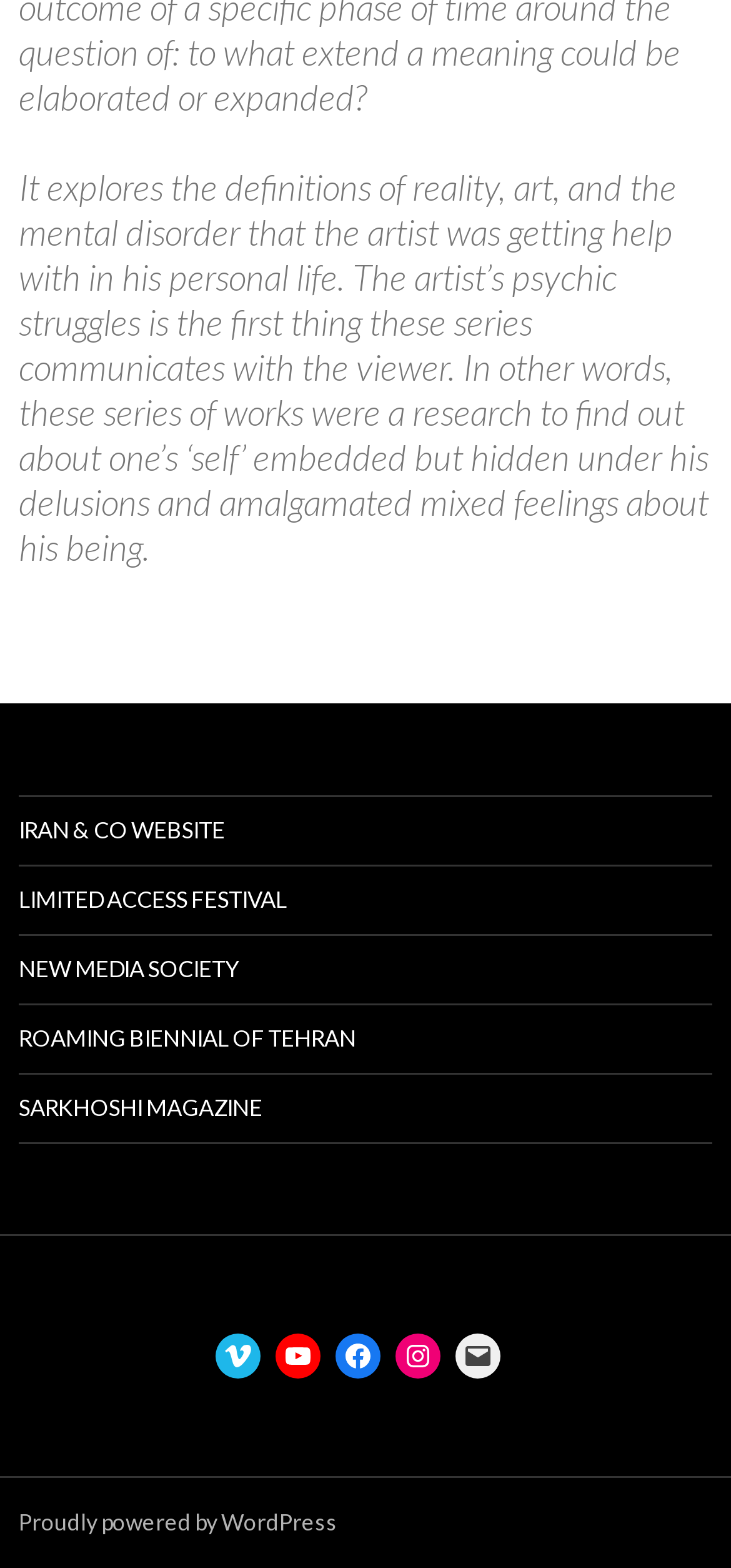What is the main topic of the webpage?
Can you give a detailed and elaborate answer to the question?

Based on the StaticText element, it appears that the webpage is discussing the artist's work, specifically their exploration of reality, art, and mental disorder. The text suggests that the artist's psychic struggles are a central theme in their work.